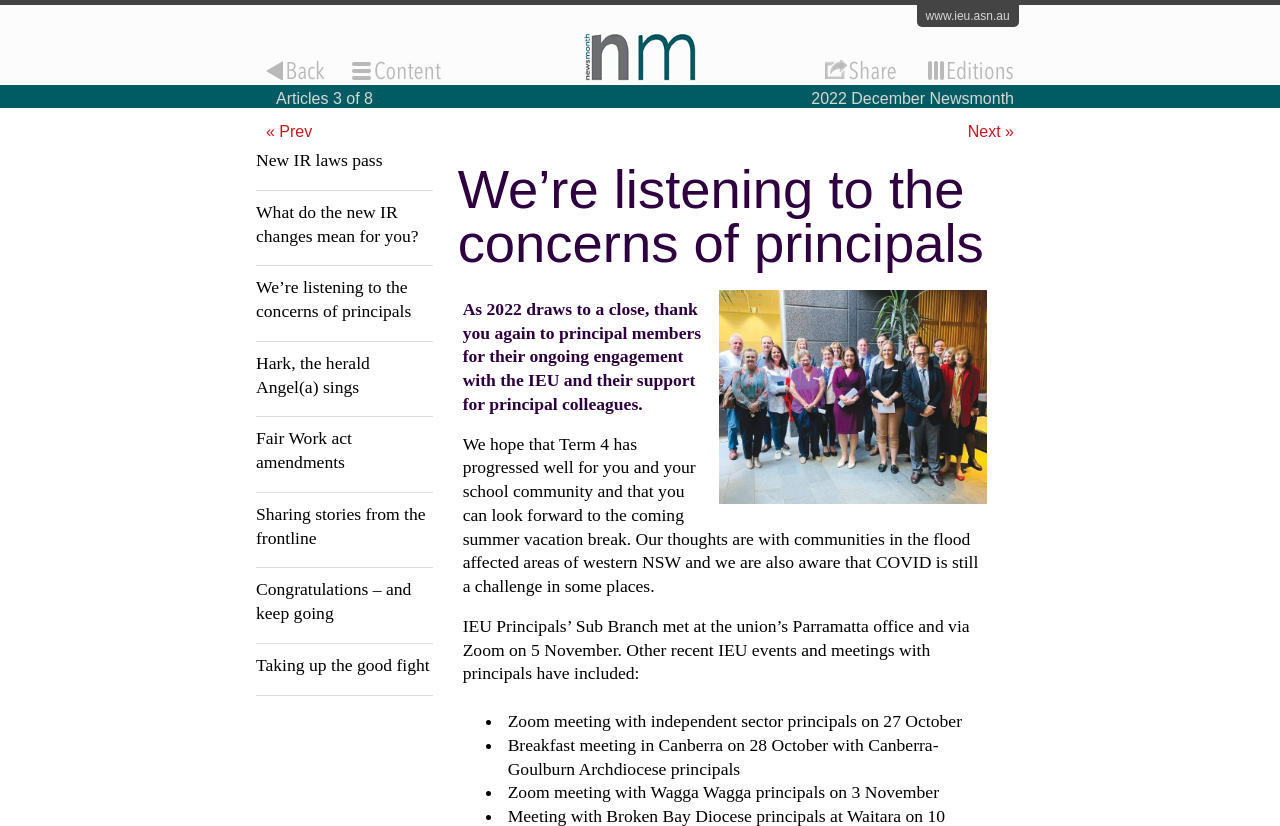Using the provided element description, identify the bounding box coordinates as (top-left x, top-left y, bottom-right x, bottom-right y). Ensure all values are between 0 and 1. Description: Sharing stories from the frontline

[0.2, 0.609, 0.338, 0.666]